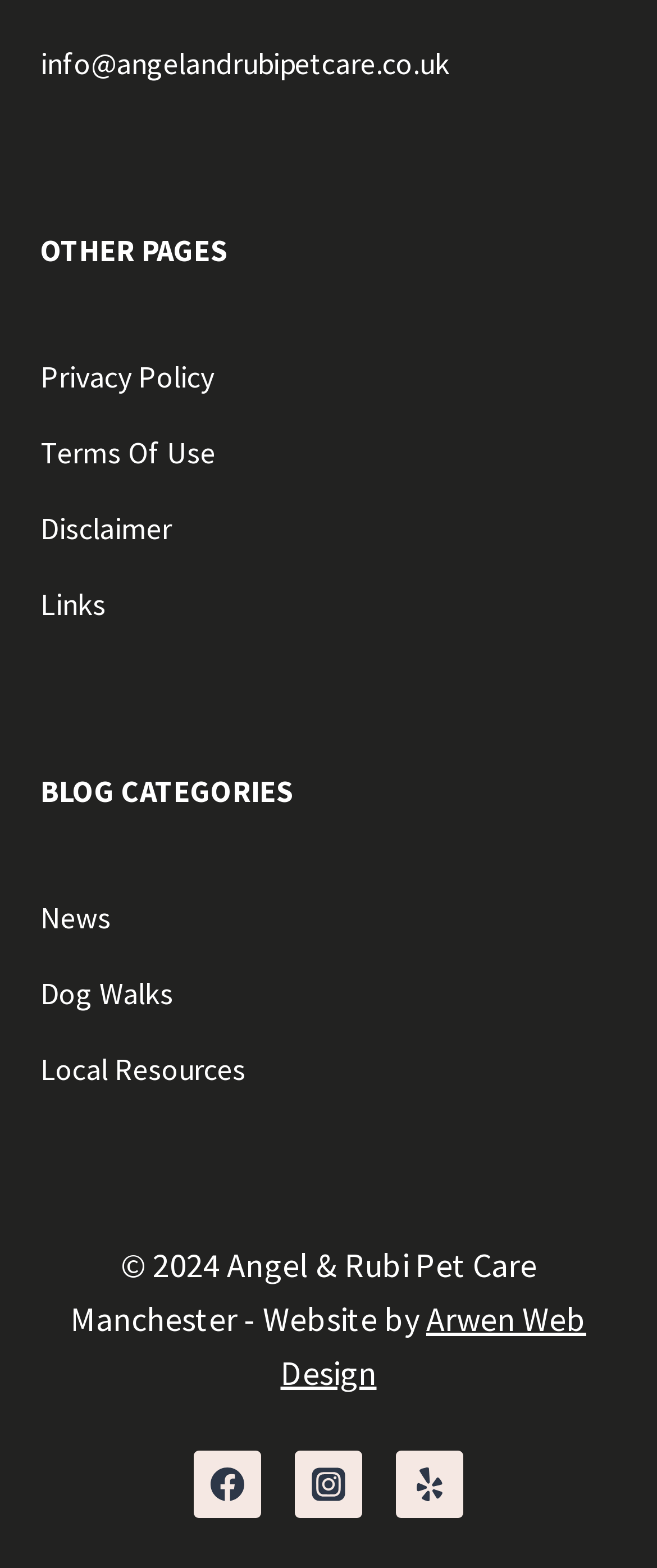Identify the bounding box of the UI component described as: "Privacy Policy".

[0.062, 0.228, 0.326, 0.252]